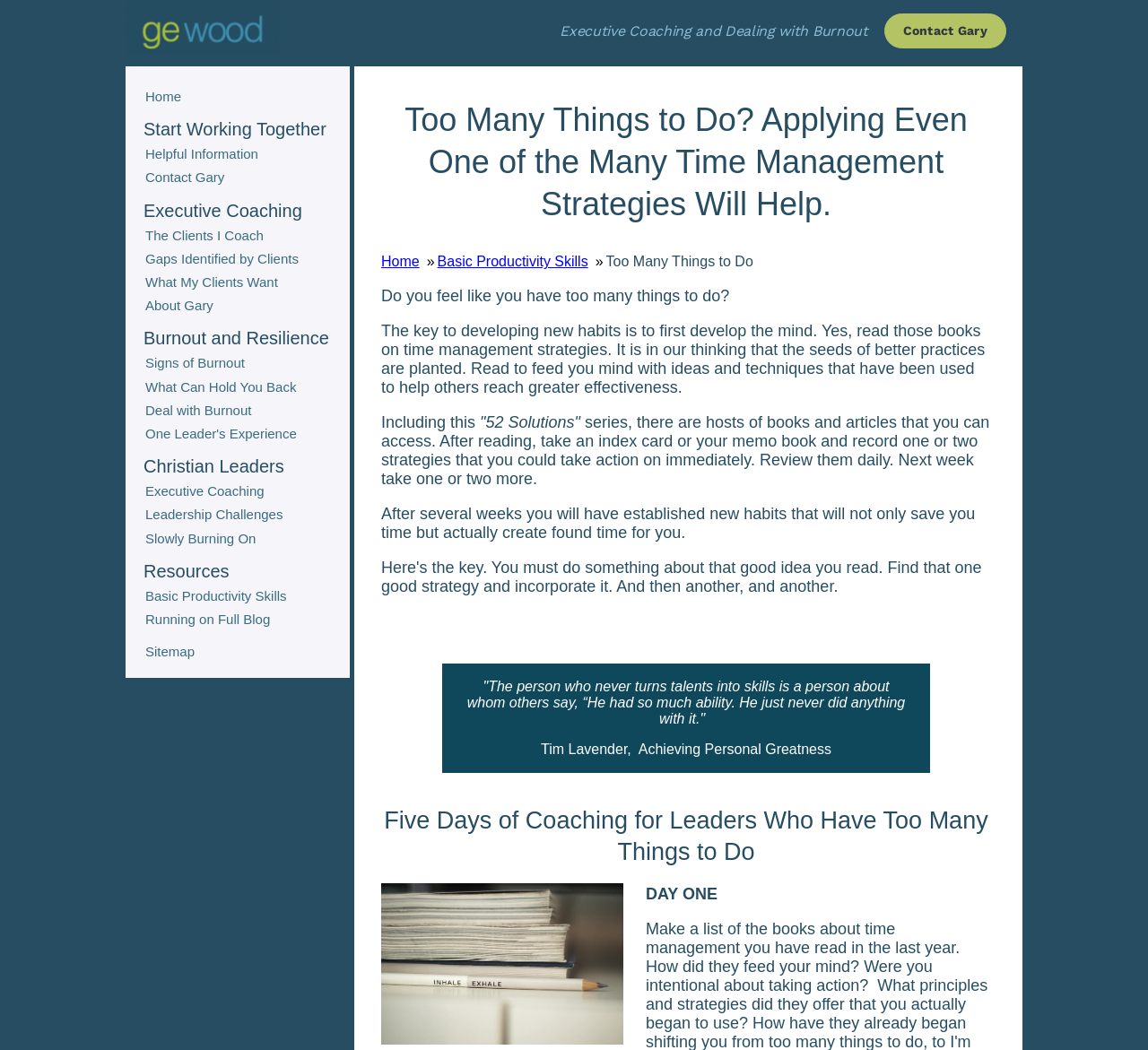Bounding box coordinates are given in the format (top-left x, top-left y, bottom-right x, bottom-right y). All values should be floating point numbers between 0 and 1. Provide the bounding box coordinate for the UI element described as: placeholder="Message"

None